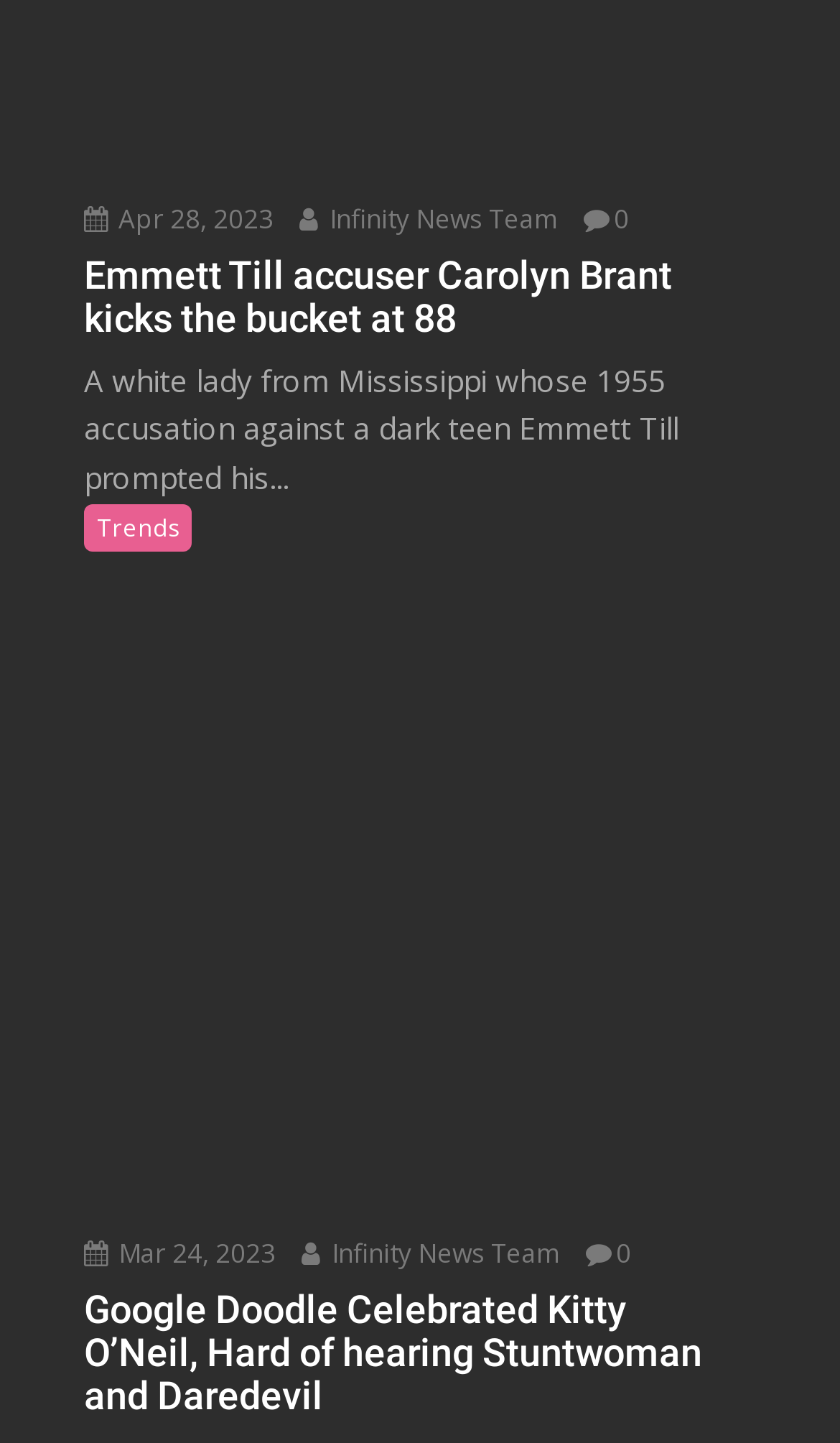Kindly determine the bounding box coordinates for the area that needs to be clicked to execute this instruction: "View Emmett Till accuser Carolyn Brant kicks the bucket at 88 article".

[0.1, 0.177, 0.875, 0.236]